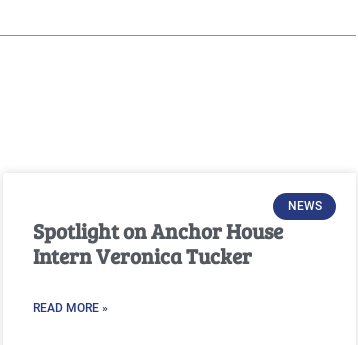Where is Veronica Tucker interning?
Answer briefly with a single word or phrase based on the image.

Anchor House